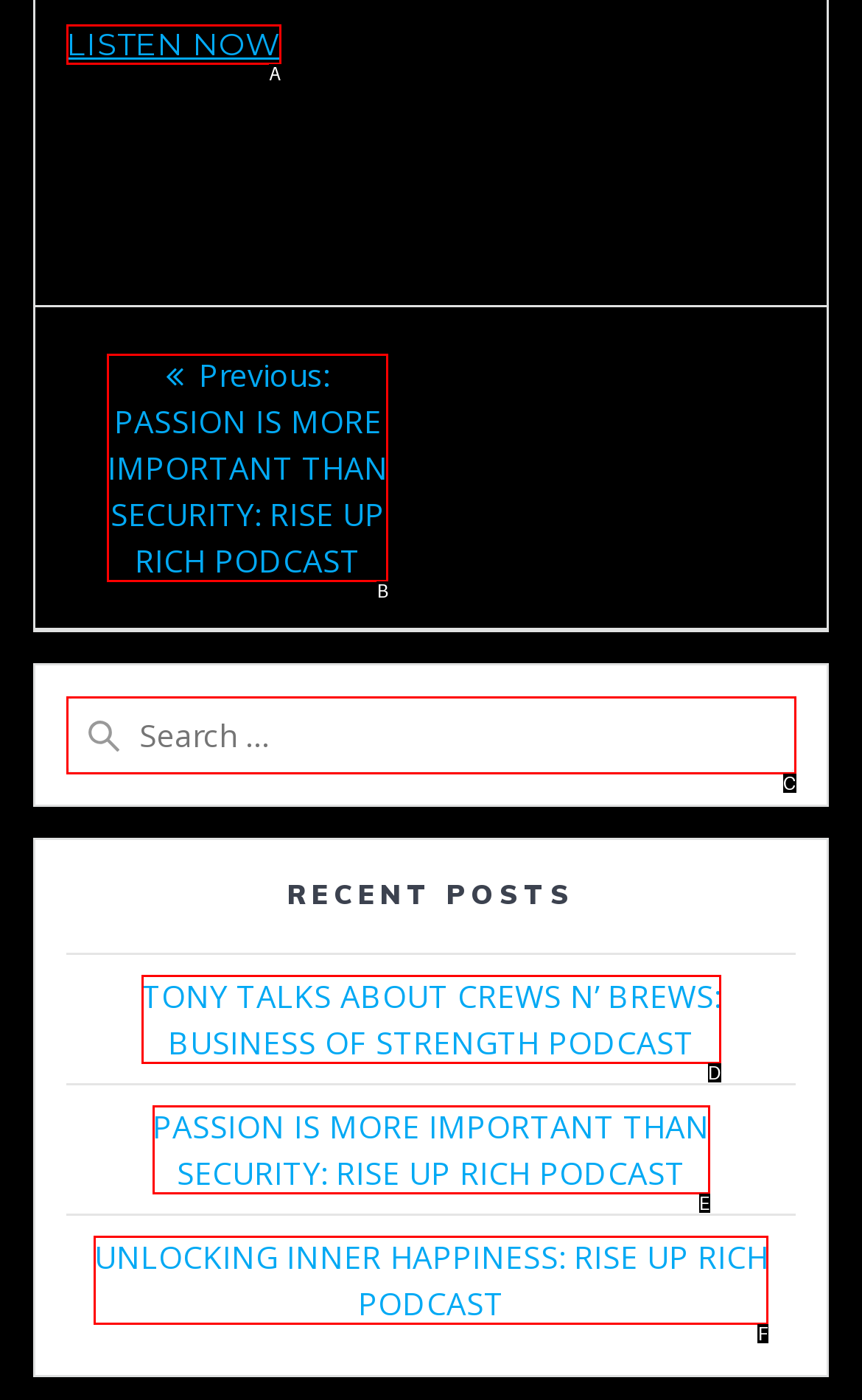Given the description: LISTEN NOW, identify the matching HTML element. Provide the letter of the correct option.

A